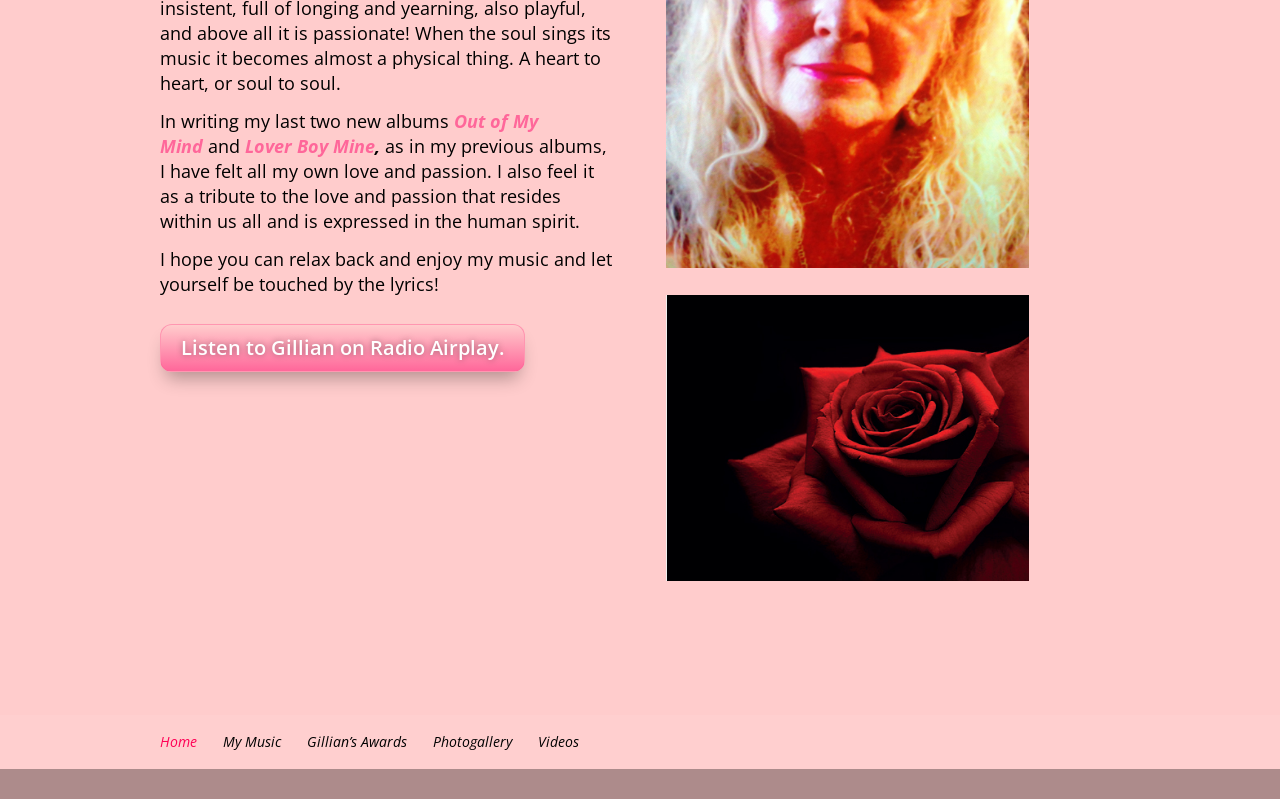Given the element description: "My Music", predict the bounding box coordinates of this UI element. The coordinates must be four float numbers between 0 and 1, given as [left, top, right, bottom].

[0.174, 0.917, 0.22, 0.94]